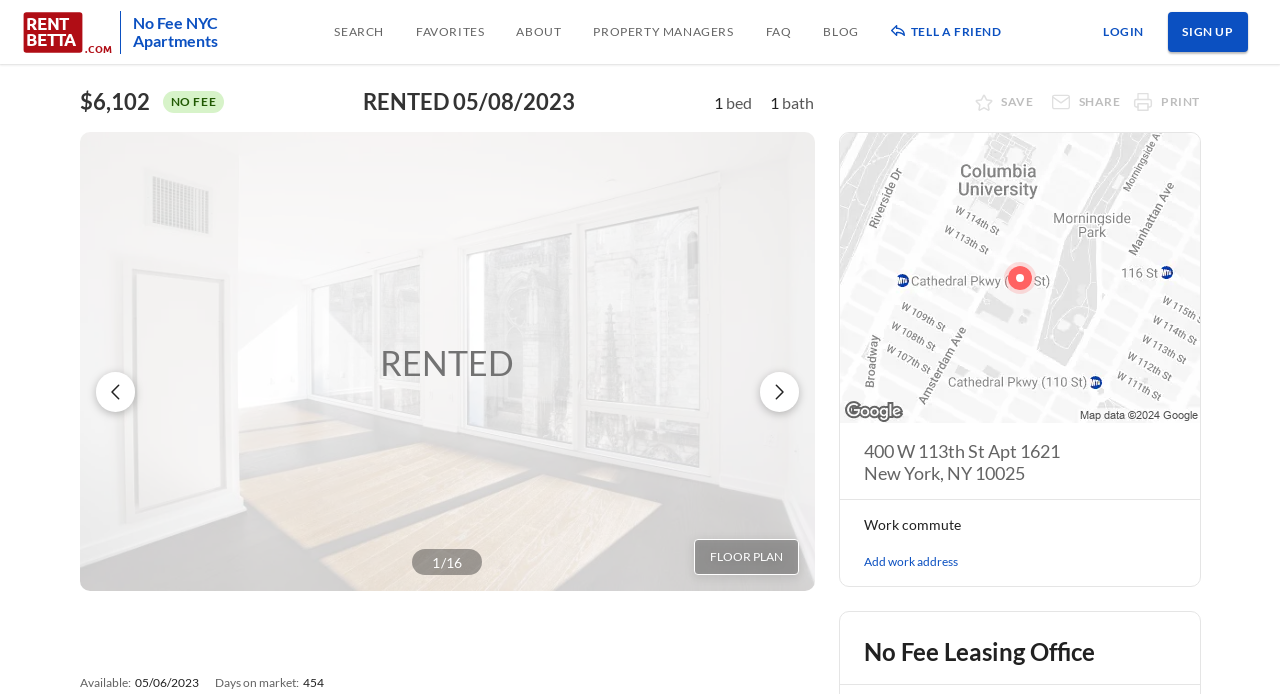Could you specify the bounding box coordinates for the clickable section to complete the following instruction: "Click on the 'LOGIN' link"?

[0.862, 0.0, 0.894, 0.092]